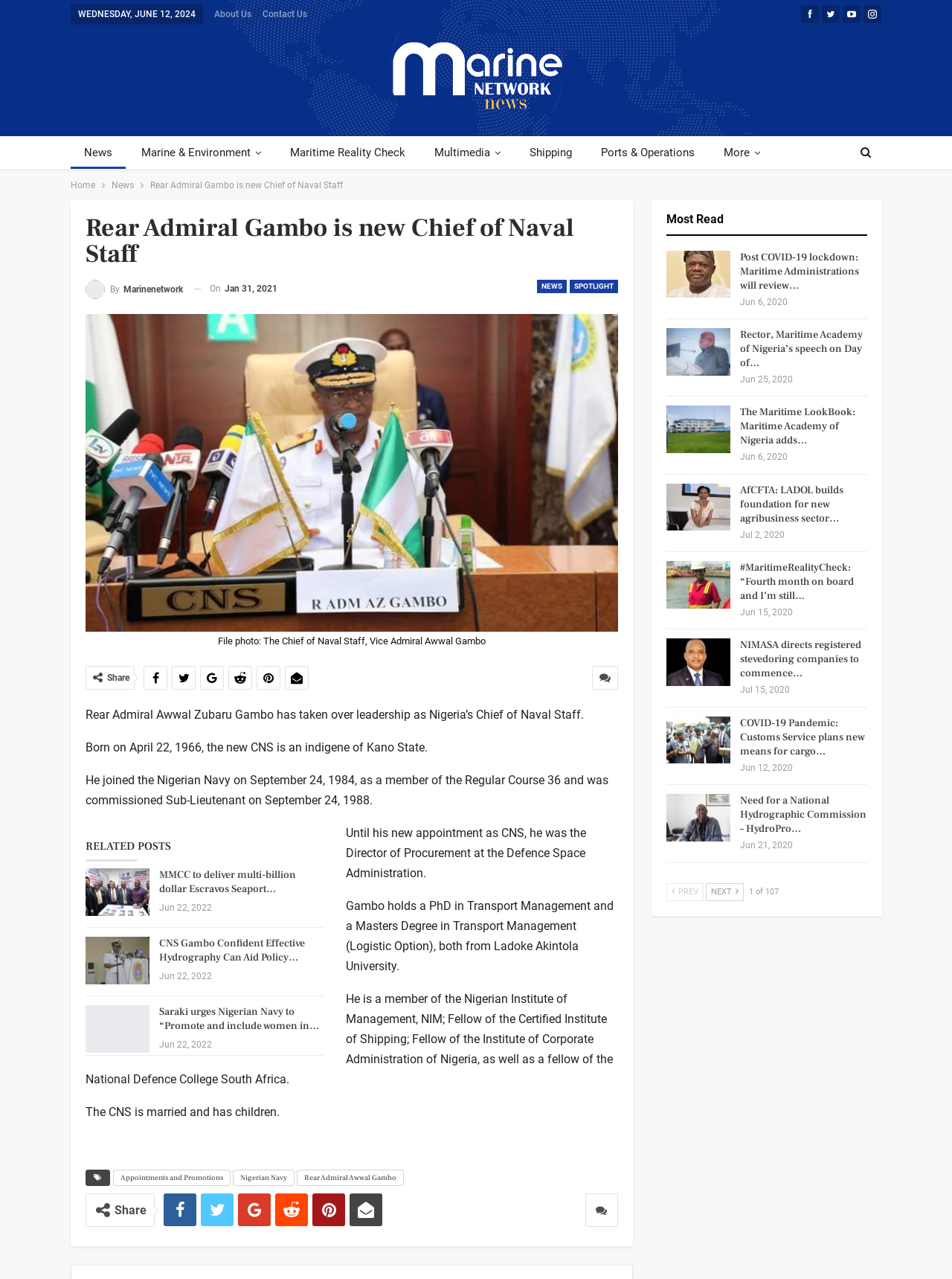Write a detailed summary of the webpage.

The webpage is about Rear Admiral Awwal Zubaru Gambo, who has taken over as Nigeria's Chief of Naval Staff. At the top of the page, there are several links to other news articles and a navigation menu with breadcrumbs. Below this, there is a heading that reads "Rear Admiral Gambo is new Chief of Naval Staff" followed by a link to the news category and a link to the spotlight section.

To the right of the heading, there is a figure with a caption that reads "File photo: The Chief of Naval Staff, Vice Admiral Awwal Gambo". Below the figure, there is a block of text that provides information about Rear Admiral Gambo, including his birthdate, state of origin, and career history in the Nigerian Navy.

Further down the page, there are several links to related news articles, each with a timestamp. These articles are titled "MMCC to deliver multi-billion dollar Escravos Seaport…", "CNS Gambo Confident Effective Hydrography Can Aid Policy…", and "Saraki urges Nigerian Navy to “Promote and include women in…".

On the right-hand side of the page, there is a sidebar with a heading that reads "Most Read". Below this, there are several links to popular news articles, each with a timestamp. These articles are titled "Post COVID-19 lockdown: Maritime Administrations will review…", among others.

At the bottom of the page, there are several links to categories, including "Appointments and Promotions", "Nigerian Navy", and "Rear Admiral Awwal Gambo". There are also social media sharing links and a comment section.